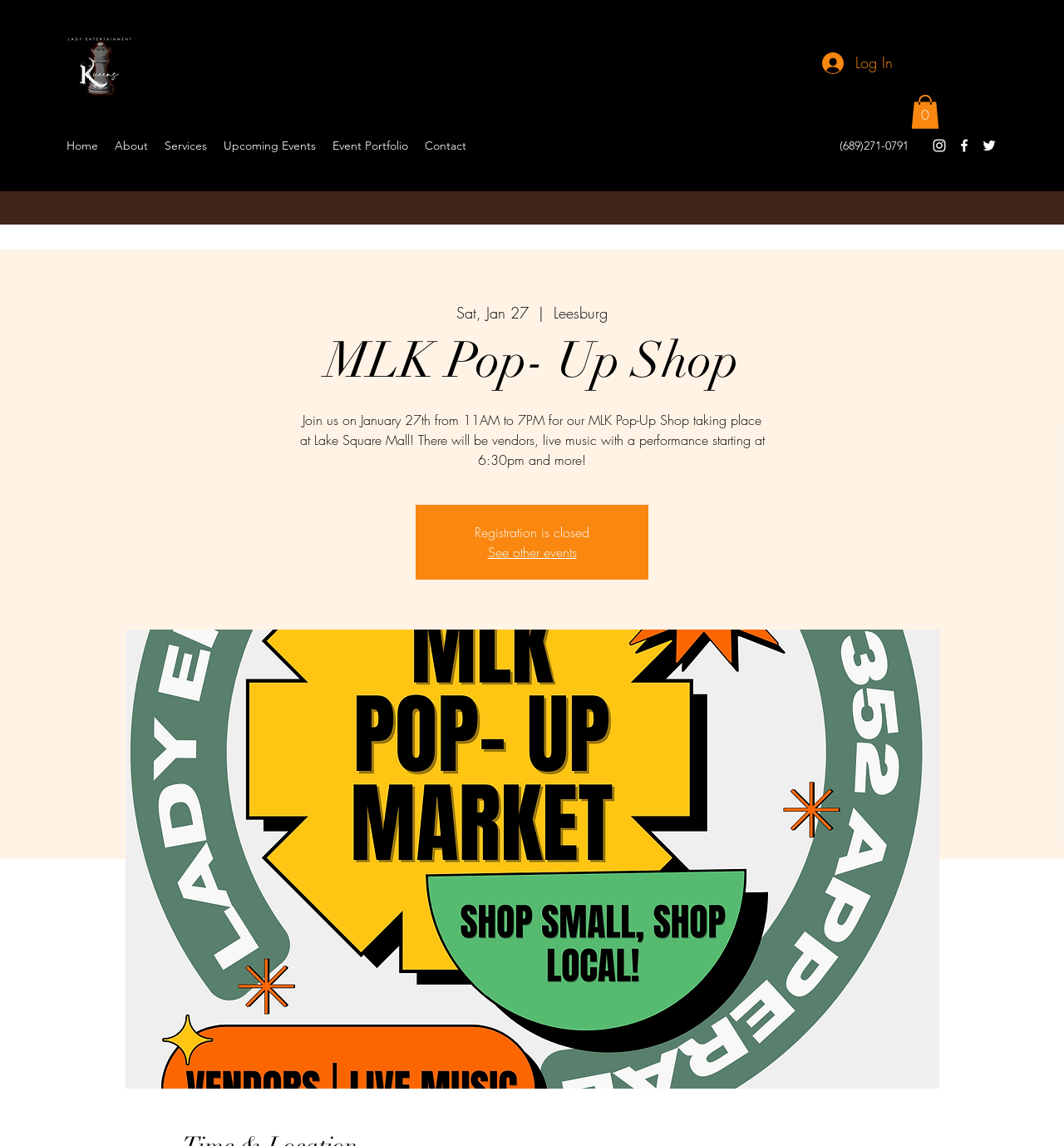Please determine the bounding box coordinates of the section I need to click to accomplish this instruction: "Click the FREE CONSULTANT button".

None